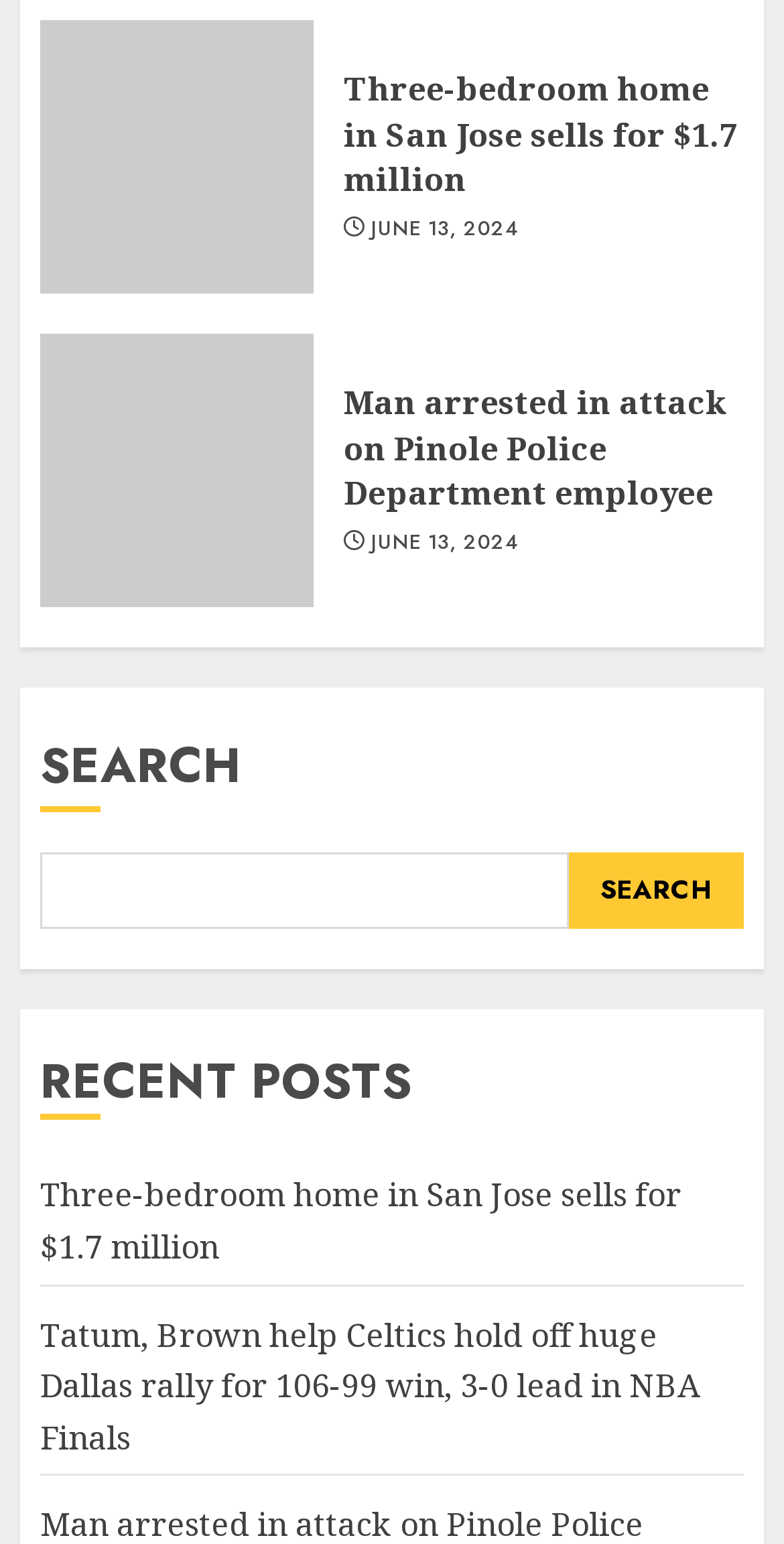Please pinpoint the bounding box coordinates for the region I should click to adhere to this instruction: "View the article about Tatum and Brown helping Celtics".

[0.051, 0.85, 0.892, 0.946]